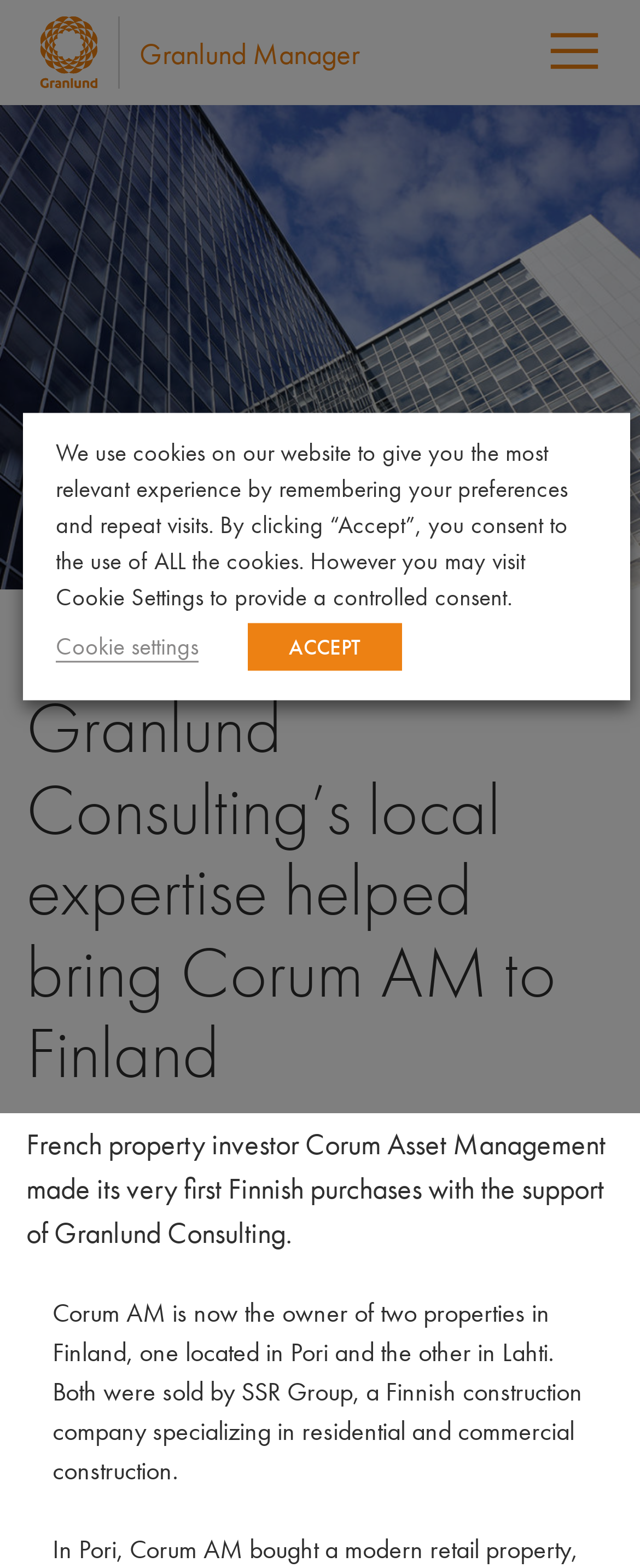Find the bounding box of the UI element described as: "Avaa valikko Sulje valikko". The bounding box coordinates should be given as four float values between 0 and 1, i.e., [left, top, right, bottom].

[0.856, 0.017, 0.938, 0.05]